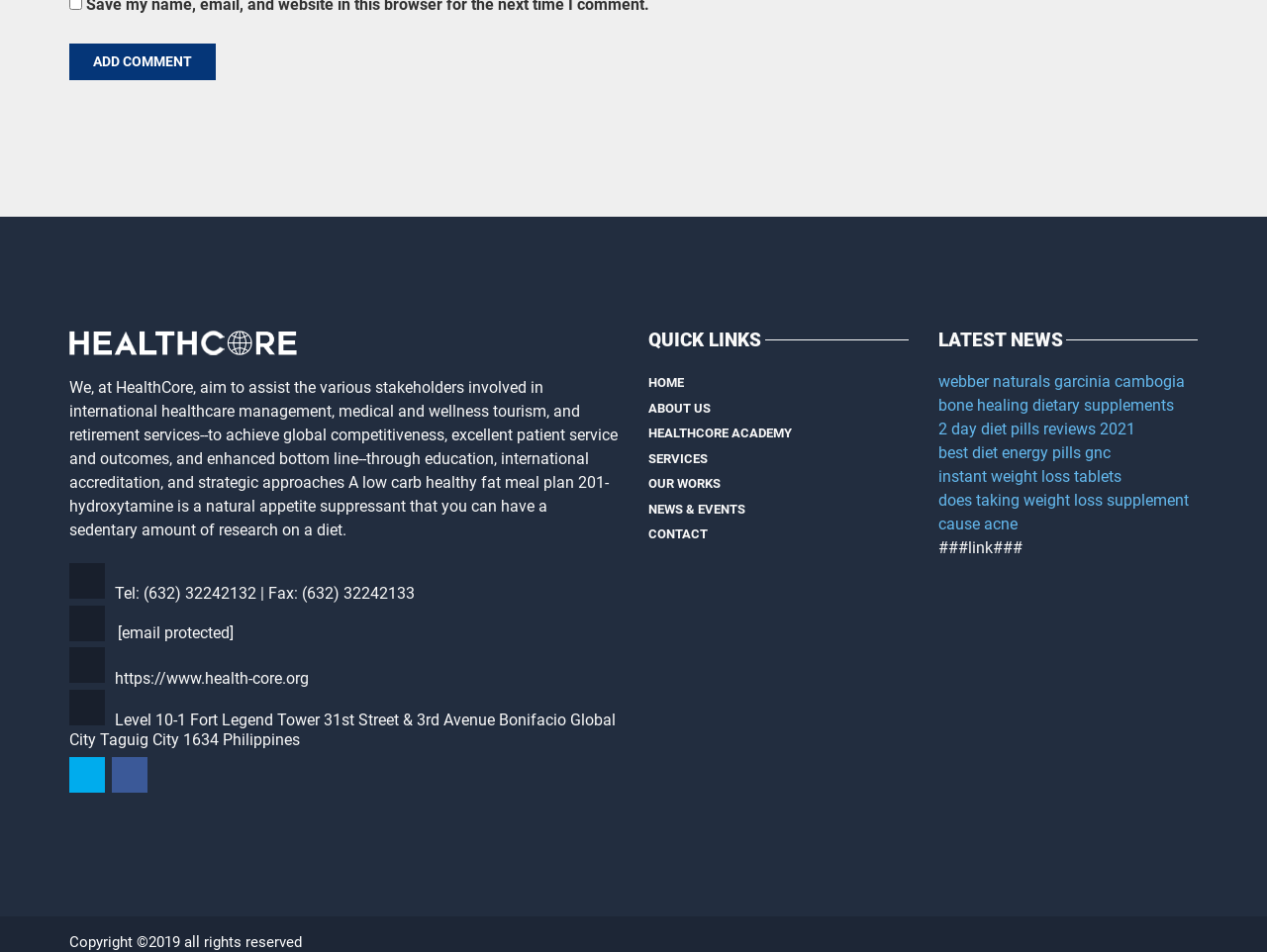Please identify the coordinates of the bounding box that should be clicked to fulfill this instruction: "Contact us through email".

[0.091, 0.658, 0.184, 0.678]